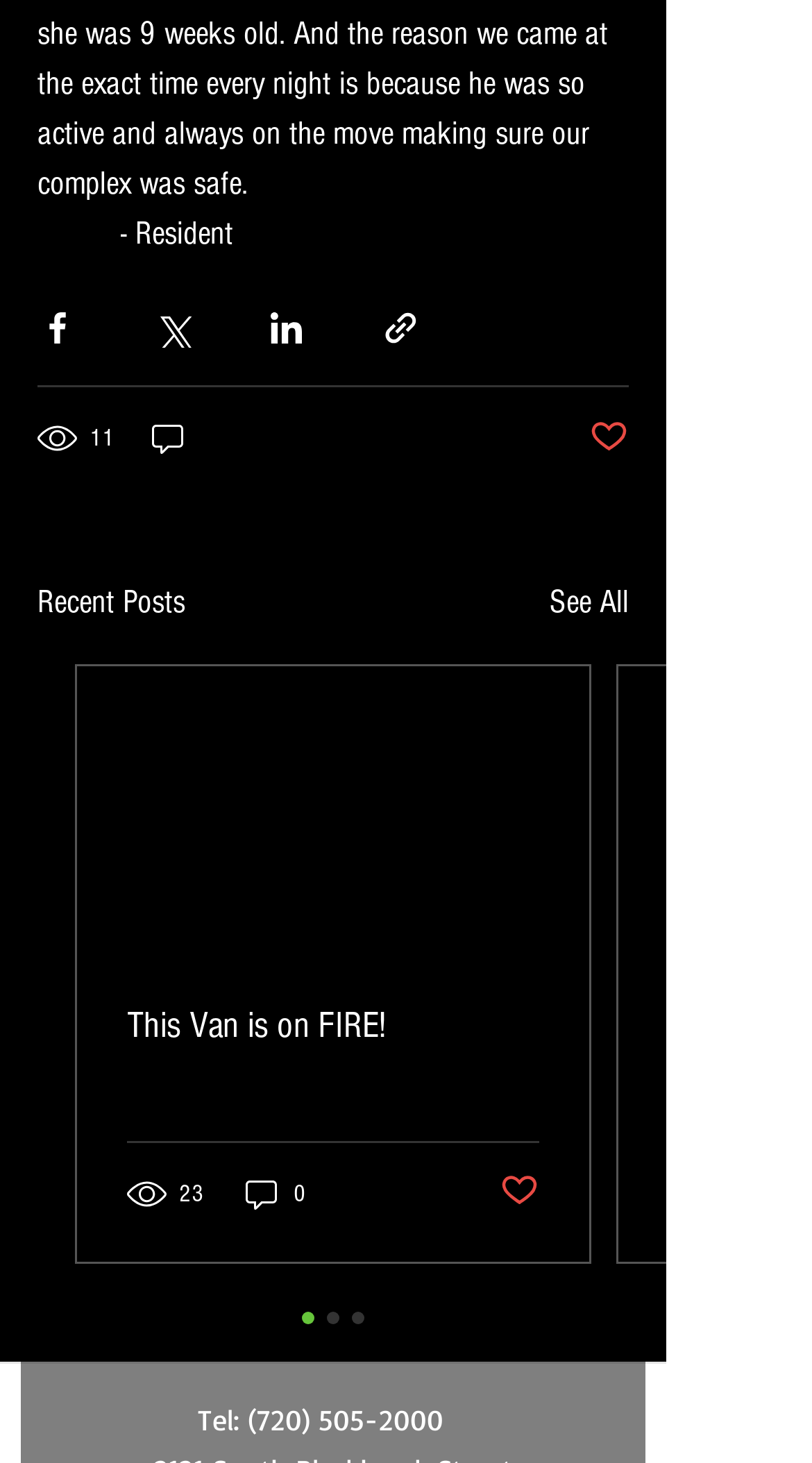Could you provide the bounding box coordinates for the portion of the screen to click to complete this instruction: "View recent posts"?

[0.046, 0.394, 0.228, 0.428]